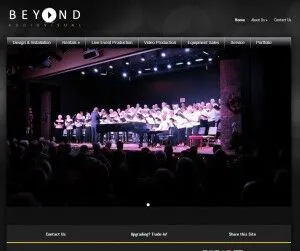Describe the image in great detail, covering all key points.

The image depicts a lively performance on stage at a venue associated with Beyond Audio Visual, showcasing an engaged choir. A diverse group of individuals is gathered, singing harmoniously under soft stage lighting that enhances the vibrant atmosphere of the event. The venue features a beautifully designed backdrop, and the audience is visible in the foreground, indicating a full house enjoying the performance. This image not only highlights the artistic talent of the performers but also reflects the professionalism and quality of the audio-visual support provided by Beyond Audio Visual, a company that specializes in enhancing live events through superior sound and visual design.